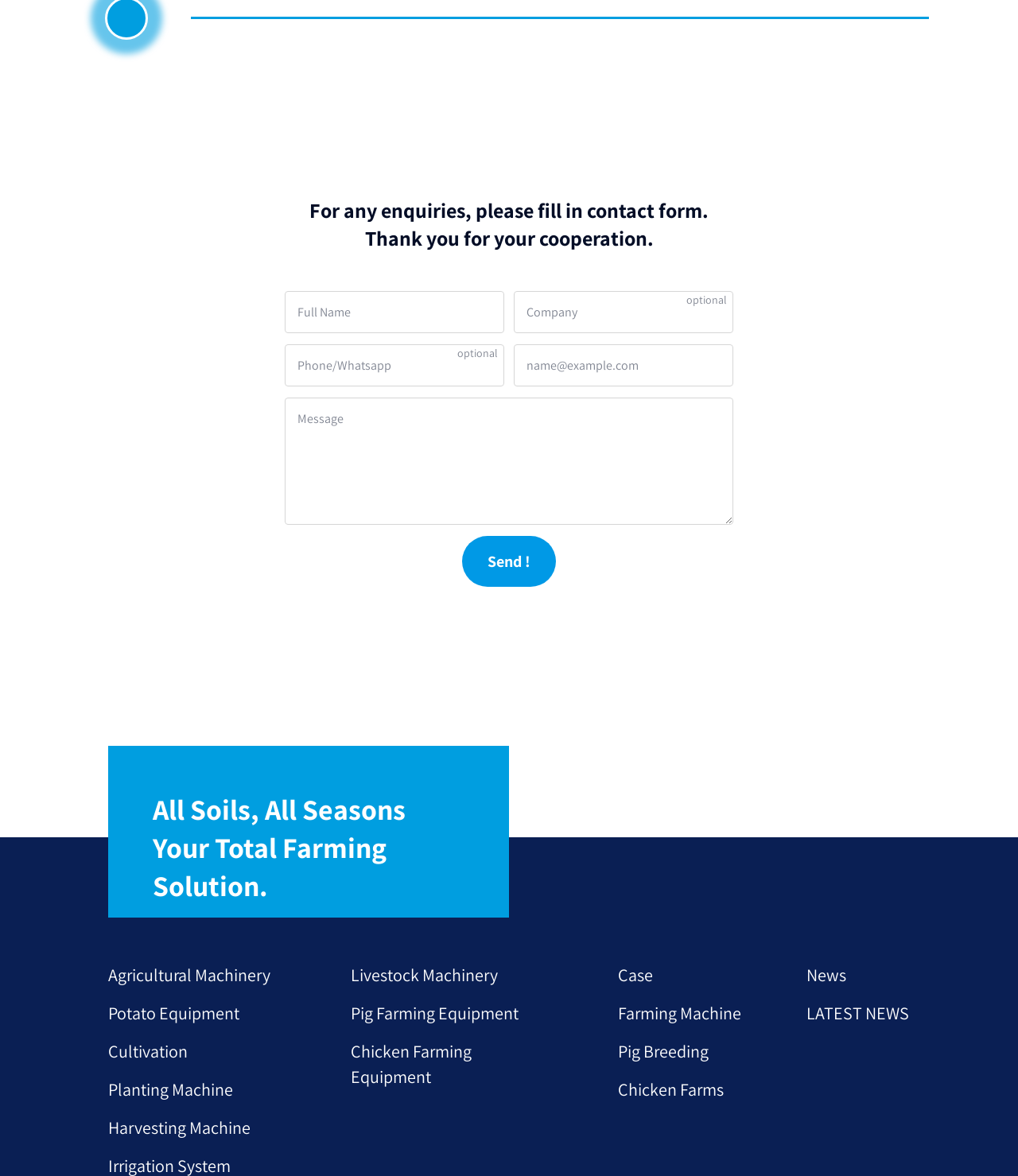Find and specify the bounding box coordinates that correspond to the clickable region for the instruction: "Click Send!".

[0.454, 0.456, 0.546, 0.499]